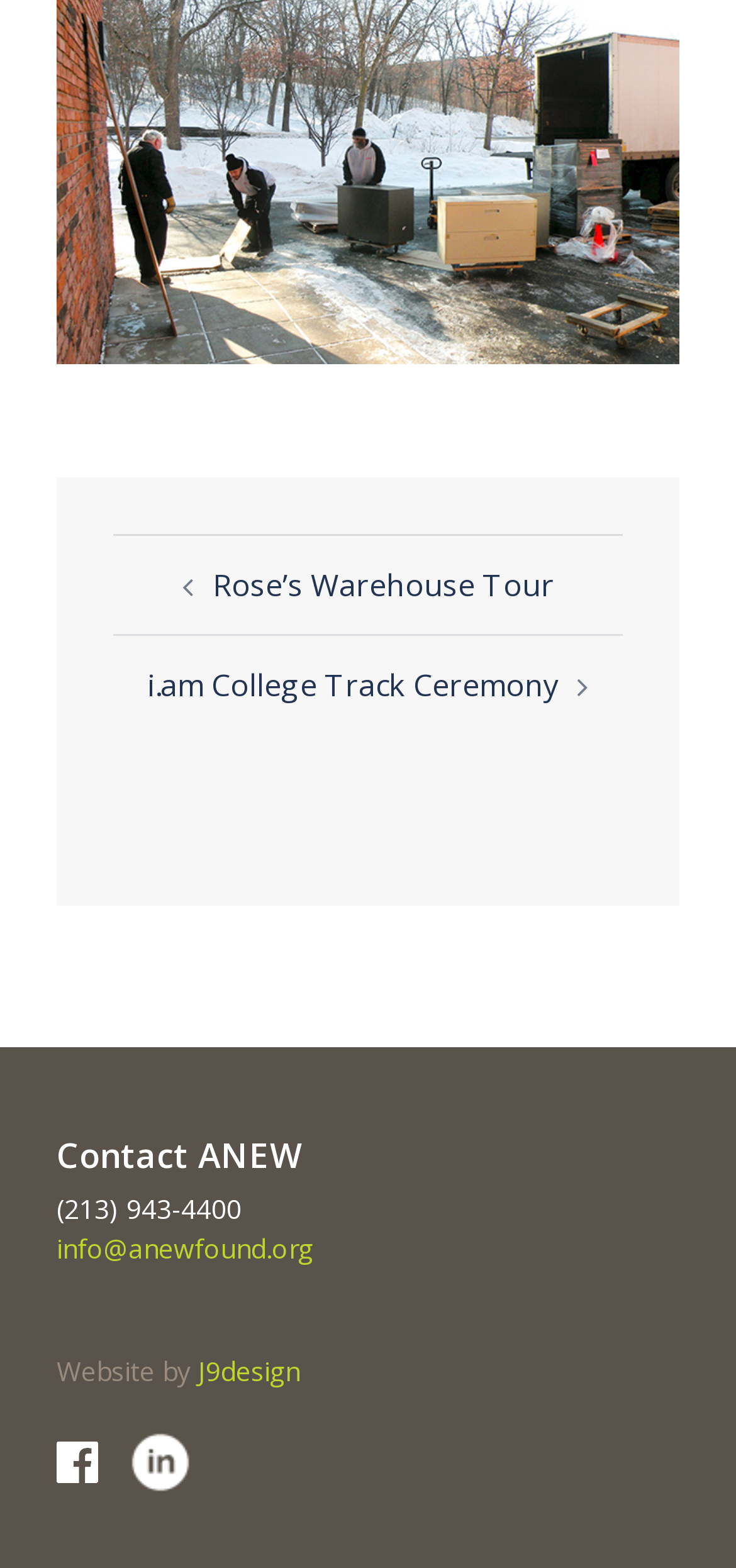How many images are there in the post navigation section?
Based on the visual details in the image, please answer the question thoroughly.

I counted the number of image elements under the 'Post navigation' heading, which are the two images with no alt text, so there are 2 images in total.